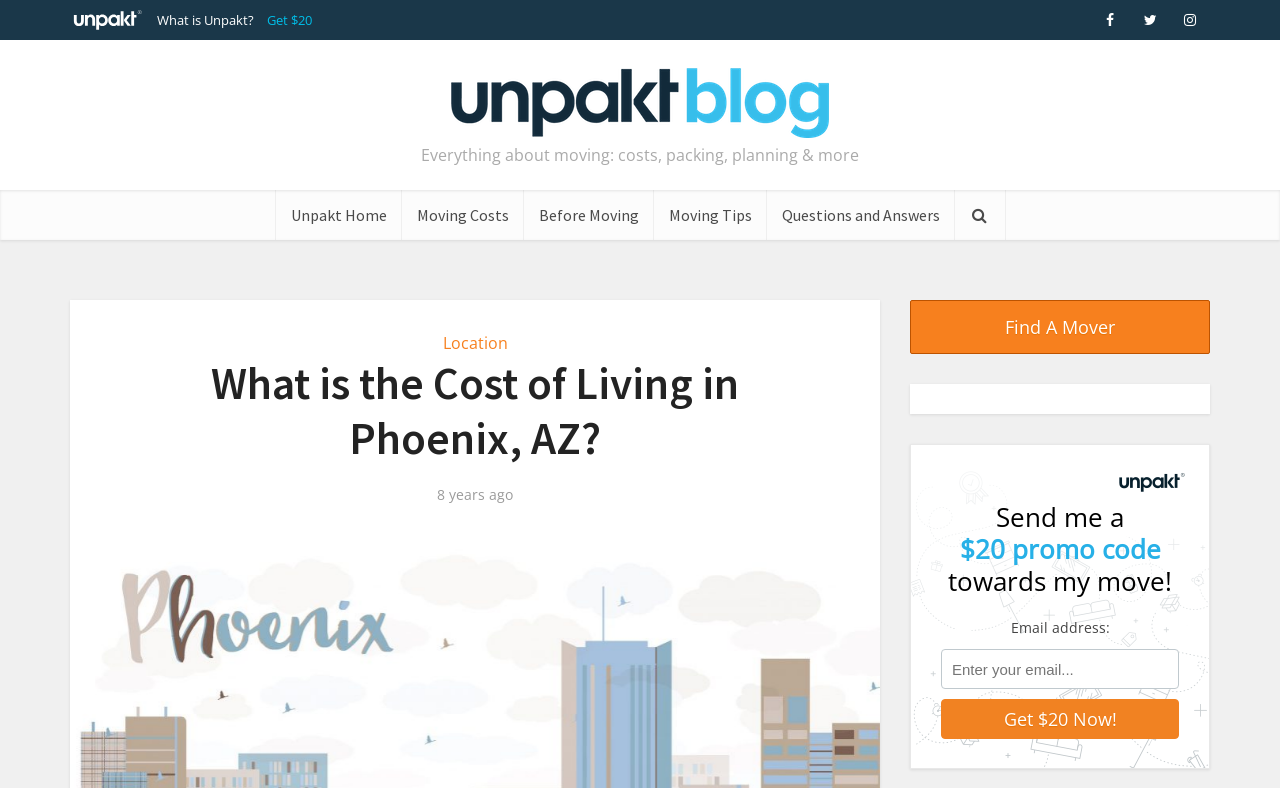What is the name of the blog?
Provide an in-depth answer to the question, covering all aspects.

I found the answer by looking at the link with the text 'Unpakt blog' which has an image with the same text, indicating that it is the name of the blog.